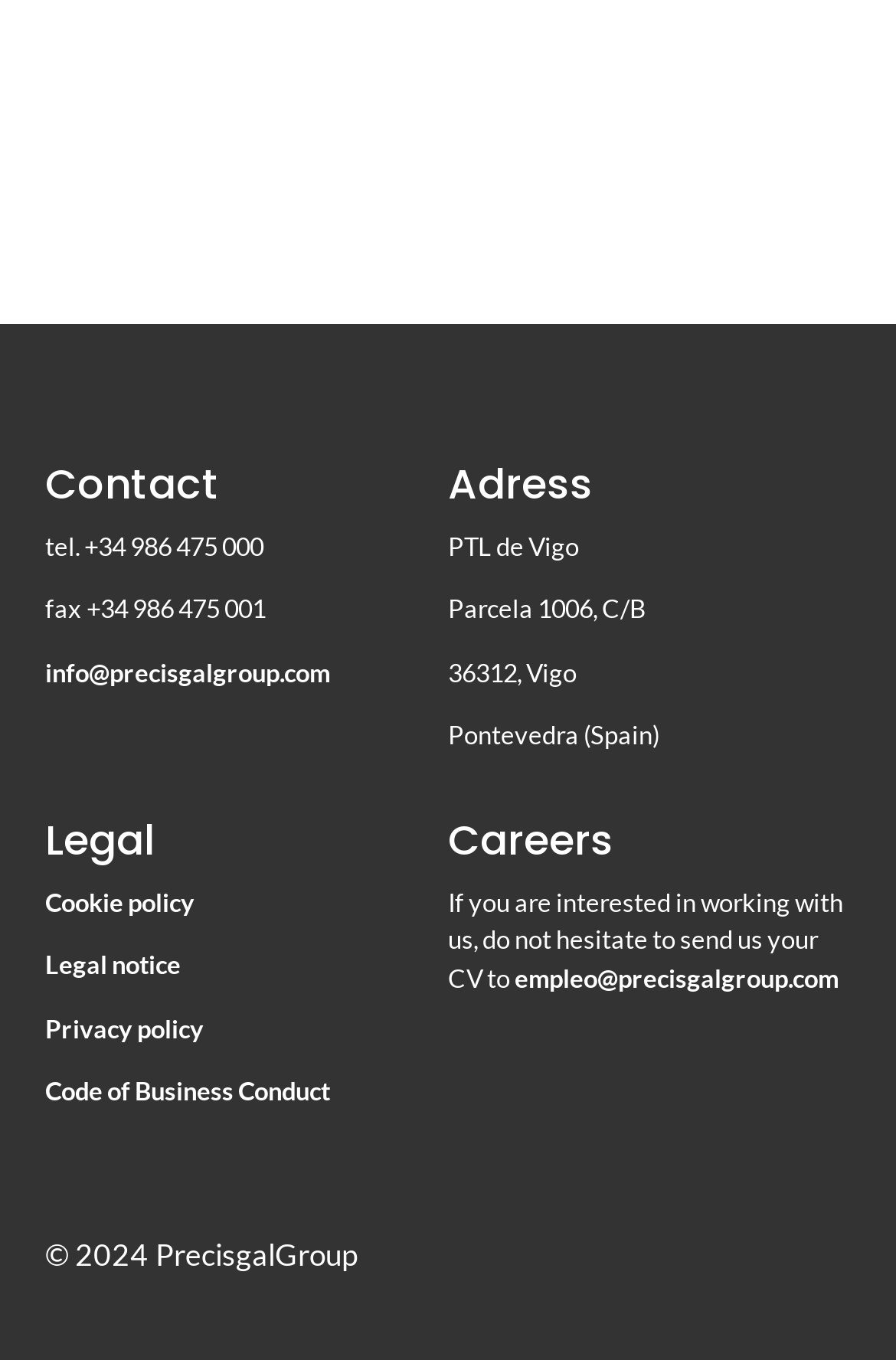How many links are there in the 'Legal' section?
Give a detailed and exhaustive answer to the question.

The 'Legal' section is located at the middle-left of the webpage and contains four link elements: 'Cookie policy', 'Legal notice', 'Privacy policy', and 'Code of Business Conduct', with bounding boxes of [0.05, 0.652, 0.217, 0.674], [0.05, 0.698, 0.201, 0.72], [0.05, 0.745, 0.227, 0.767], and [0.05, 0.791, 0.368, 0.813], respectively.